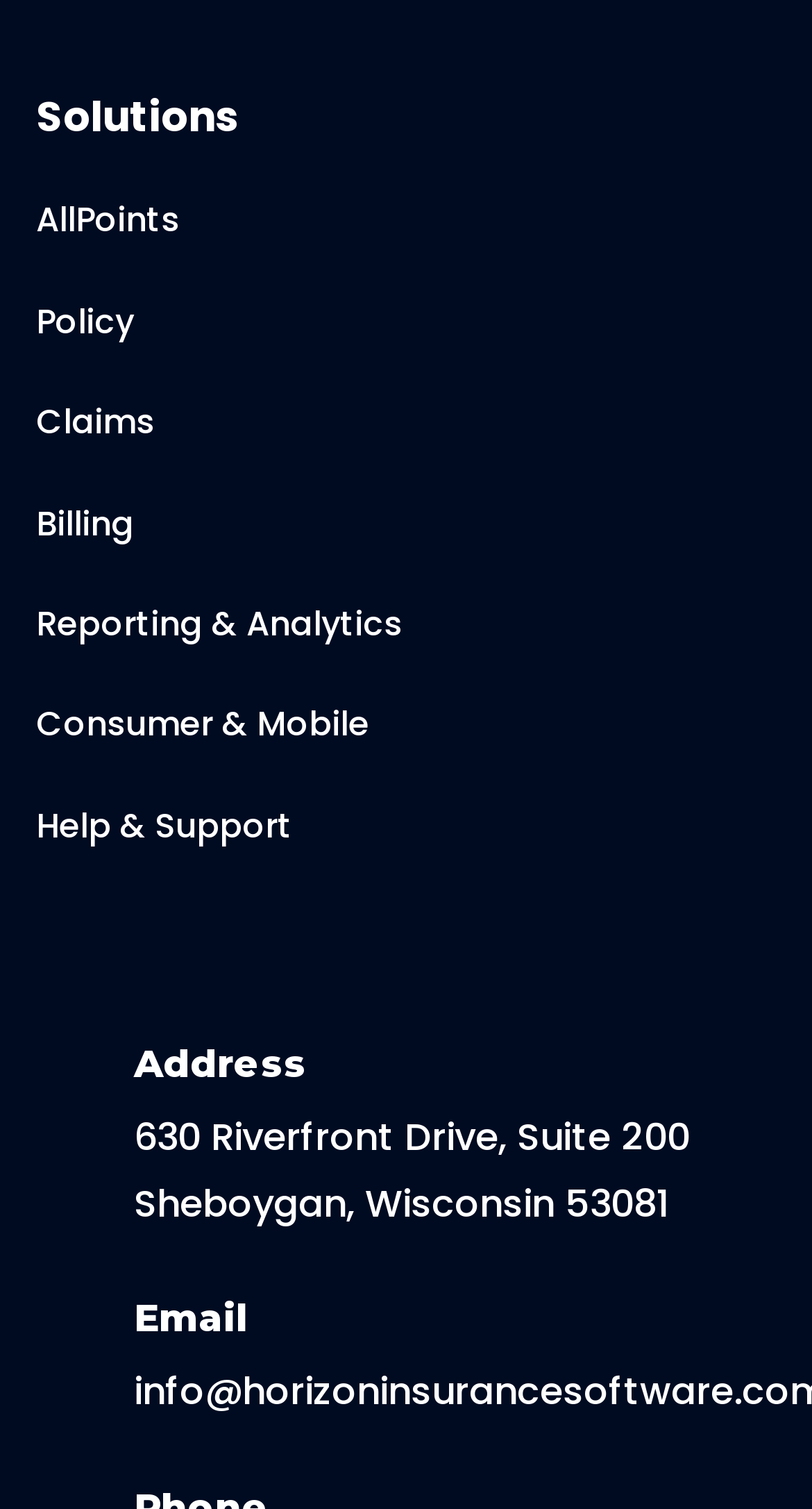Given the element description Billing, identify the bounding box coordinates for the UI element on the webpage screenshot. The format should be (top-left x, top-left y, bottom-right x, bottom-right y), with values between 0 and 1.

[0.045, 0.331, 0.165, 0.363]